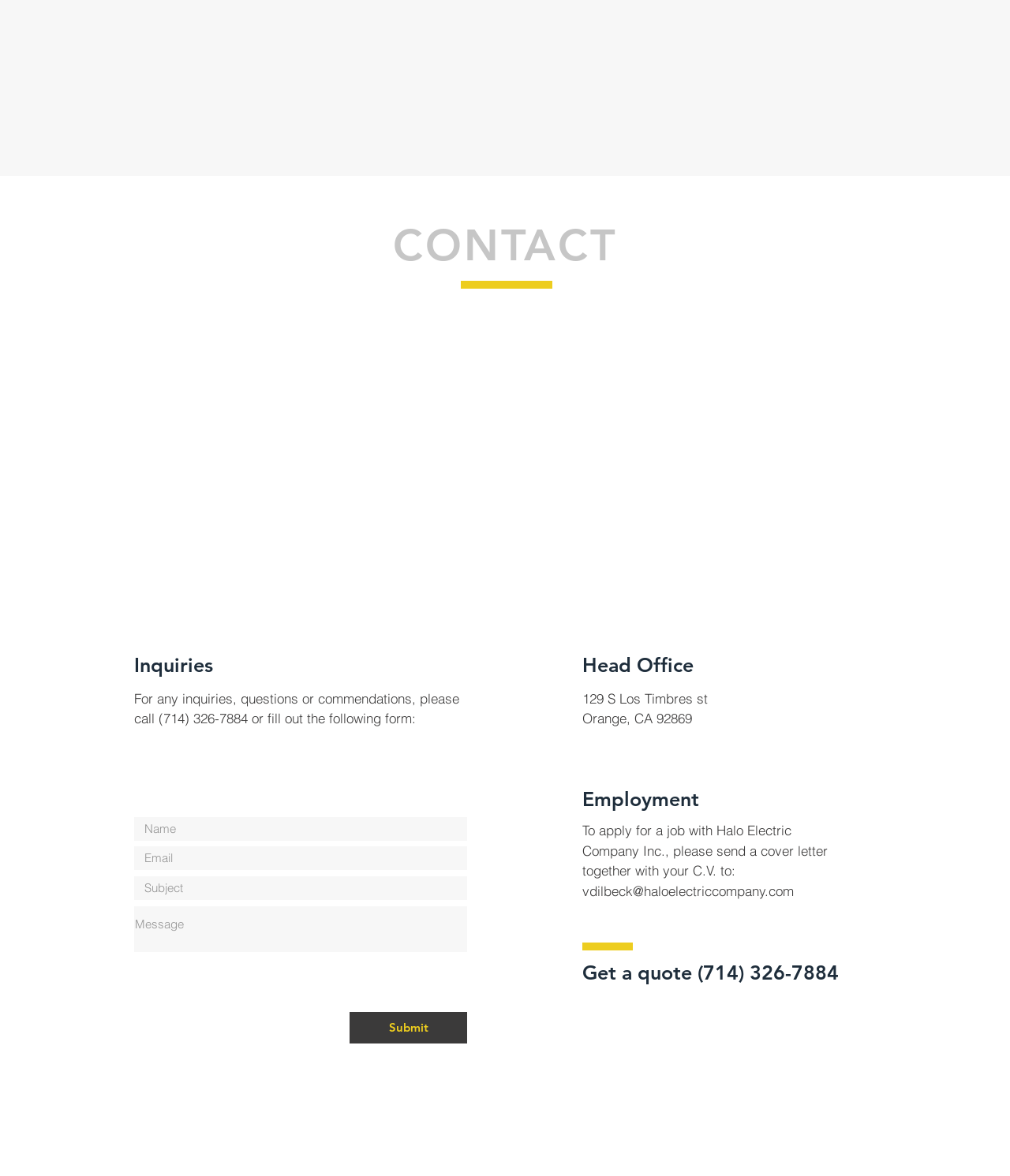What is the email address for job applications?
From the screenshot, provide a brief answer in one word or phrase.

vdilbeck@haloelectriccompany.com